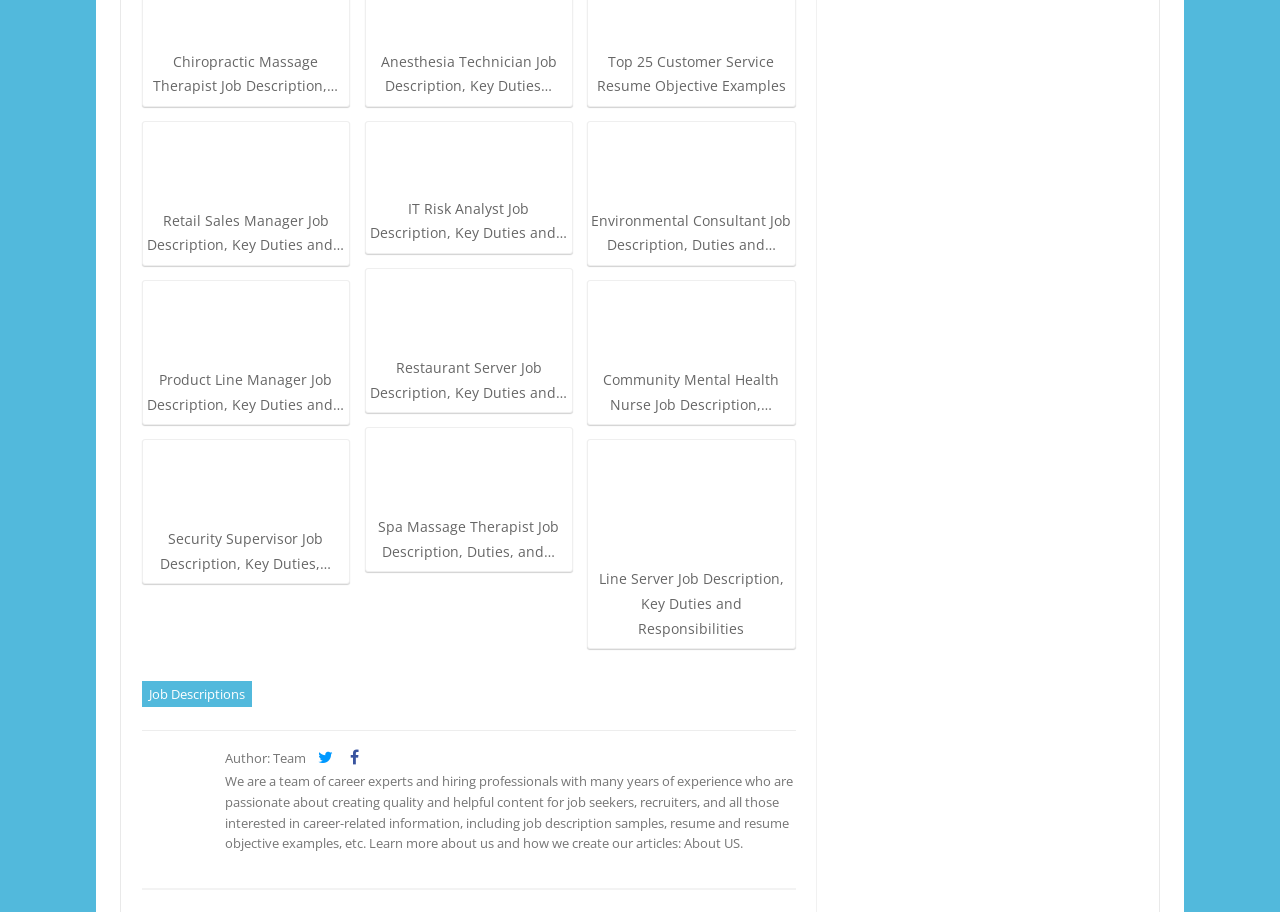How many job descriptions are listed?
Please give a well-detailed answer to the question.

I counted the number of links with job description titles, and there are 10 of them.